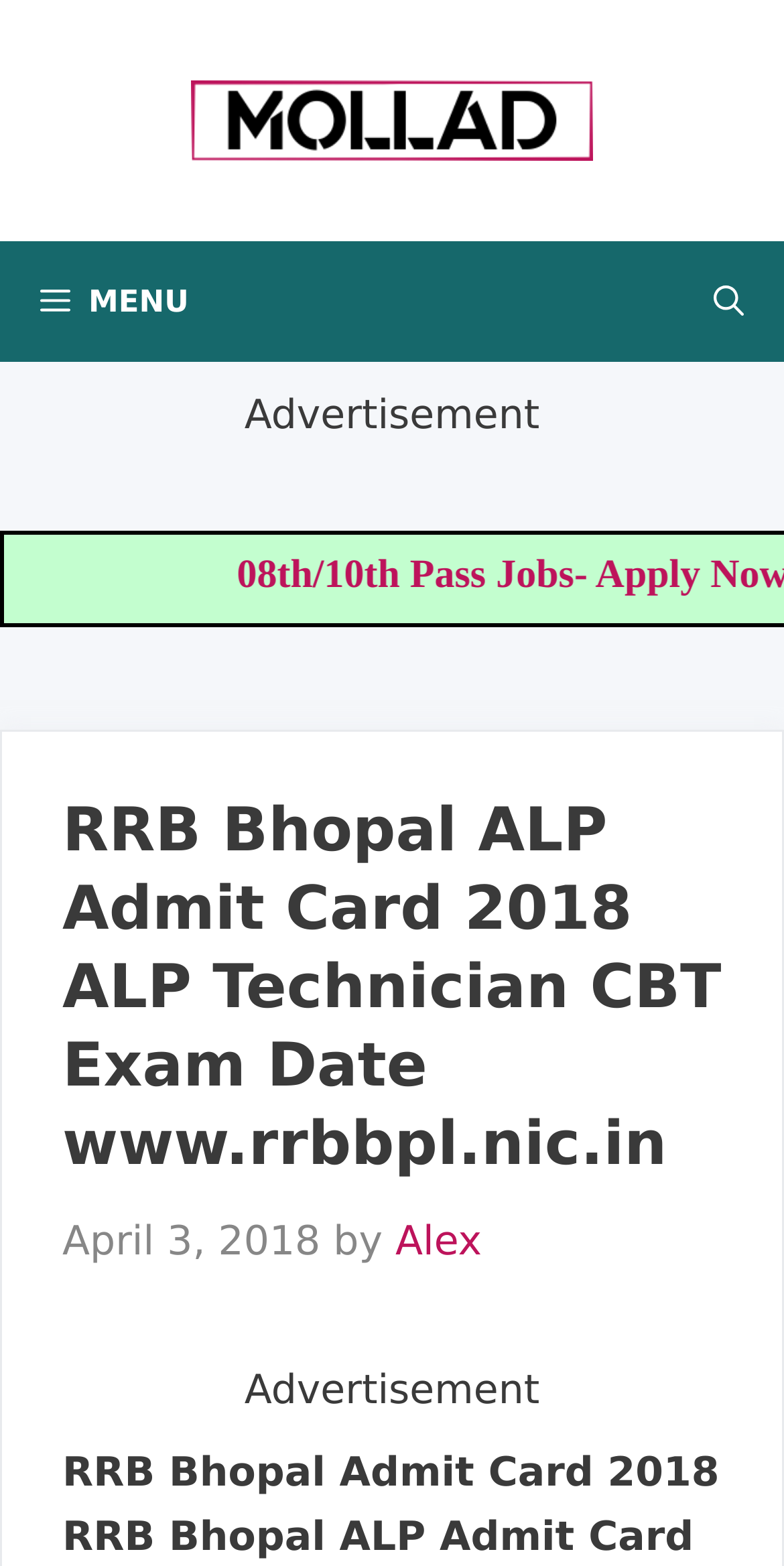Please find the bounding box coordinates in the format (top-left x, top-left y, bottom-right x, bottom-right y) for the given element description. Ensure the coordinates are floating point numbers between 0 and 1. Description: aria-label="Open Search Bar"

[0.859, 0.154, 1.0, 0.231]